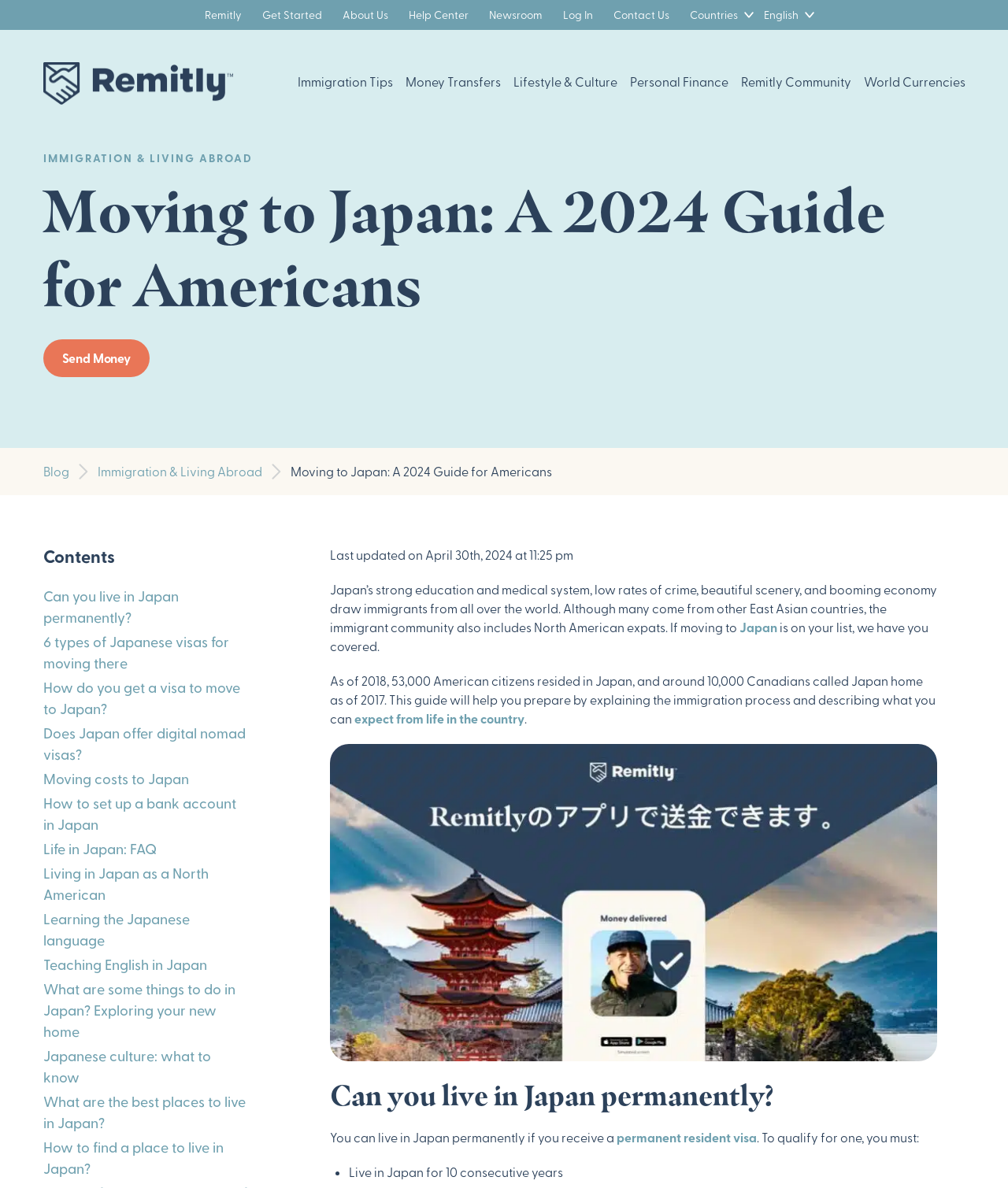Extract the top-level heading from the webpage and provide its text.

Moving to Japan: A 2024 Guide for Americans